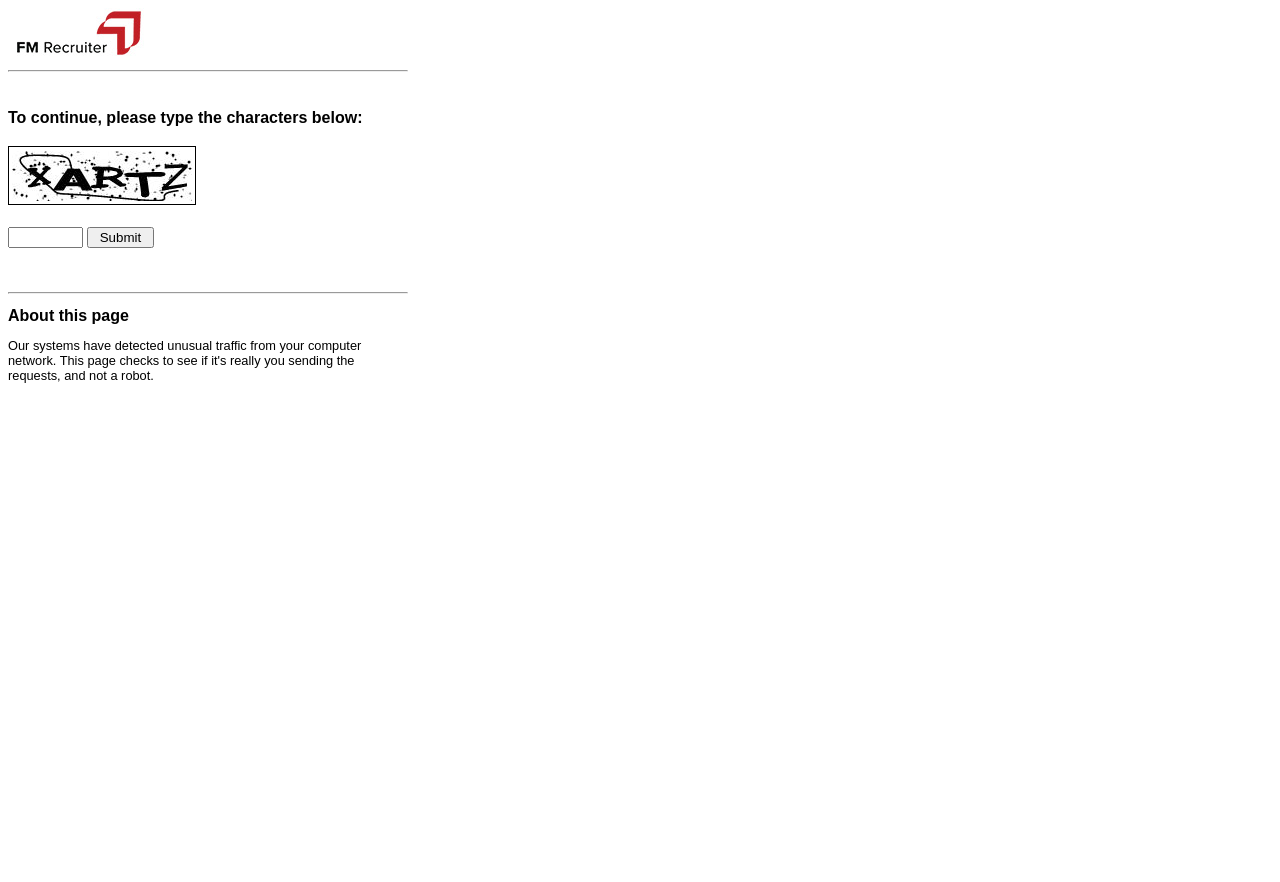Create a detailed narrative of the webpage’s visual and textual elements.

The webpage appears to be a Captcha verification page. At the top left, there is a small image. Below it, a horizontal separator line spans across the page. 

Next, a heading is displayed, instructing the user to type the characters shown below. Below this heading, another image is presented, likely containing the Captcha characters. 

To the right of the image, a textbox is provided for the user to input the characters. Adjacent to the textbox, a 'Submit' button is positioned. 

Further down the page, another horizontal separator line is displayed, followed by a heading titled 'About this page'.